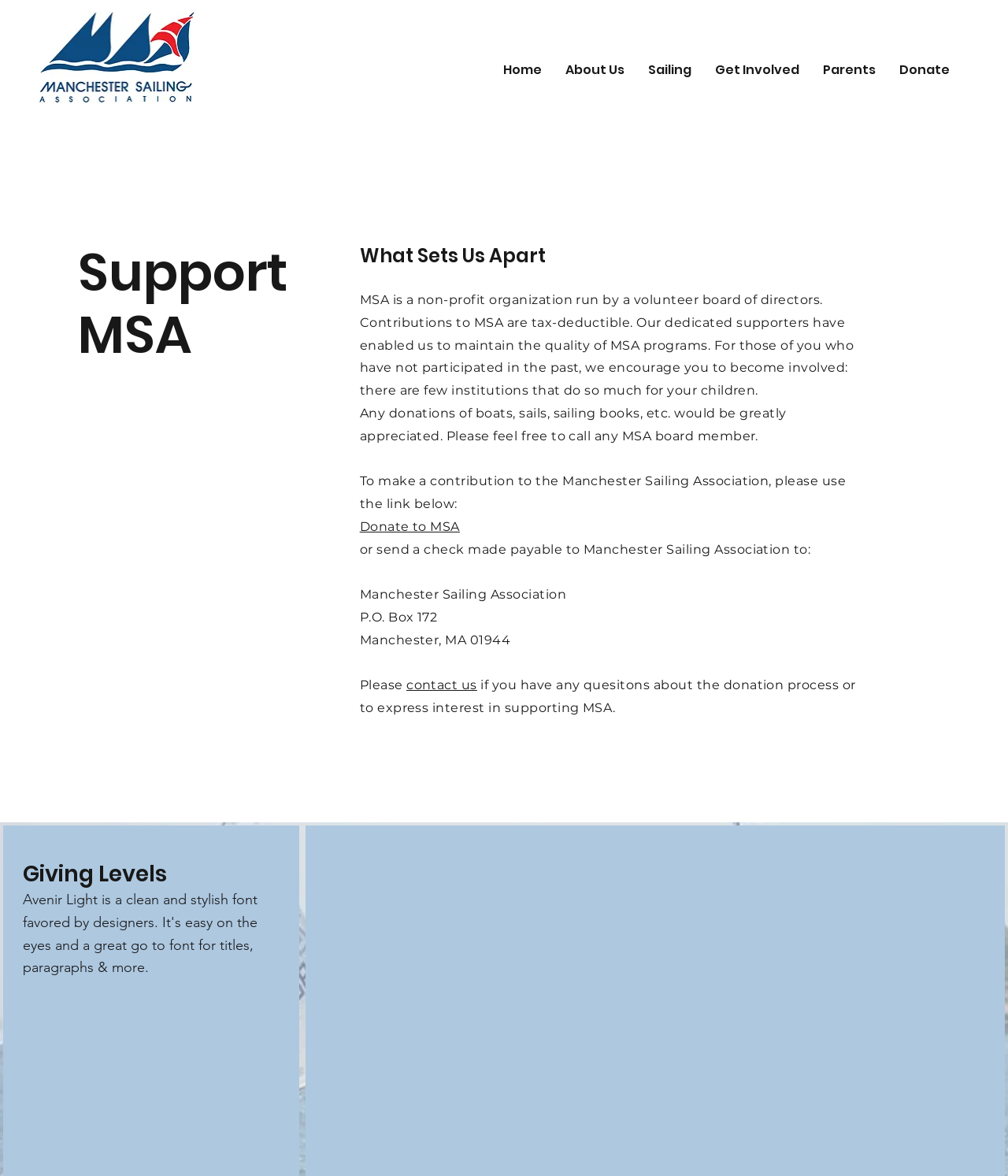Determine the bounding box coordinates for the UI element with the following description: "Home". The coordinates should be four float numbers between 0 and 1, represented as [left, top, right, bottom].

[0.488, 0.044, 0.549, 0.074]